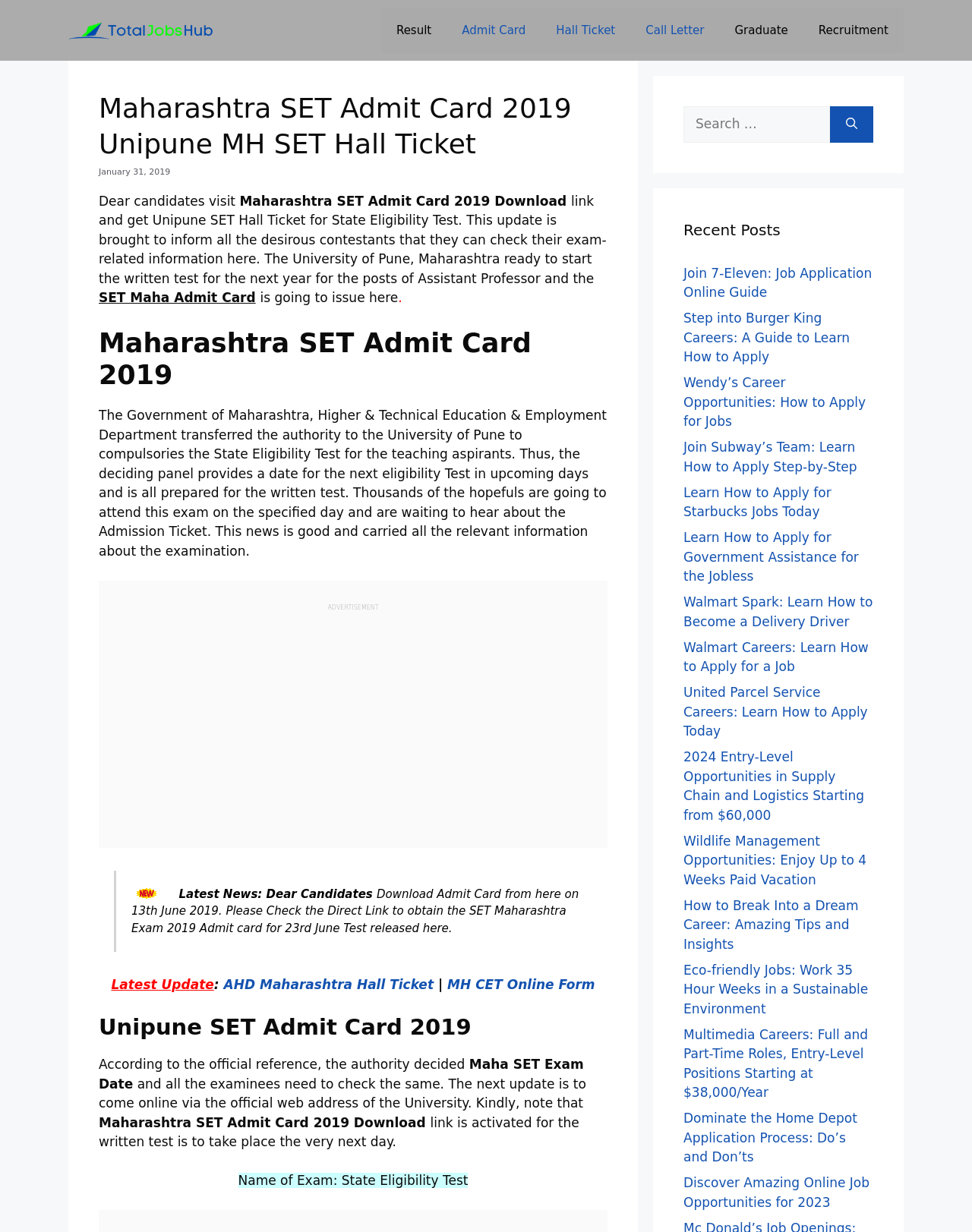Locate the bounding box coordinates of the clickable area needed to fulfill the instruction: "Read the latest news".

[0.184, 0.72, 0.388, 0.731]